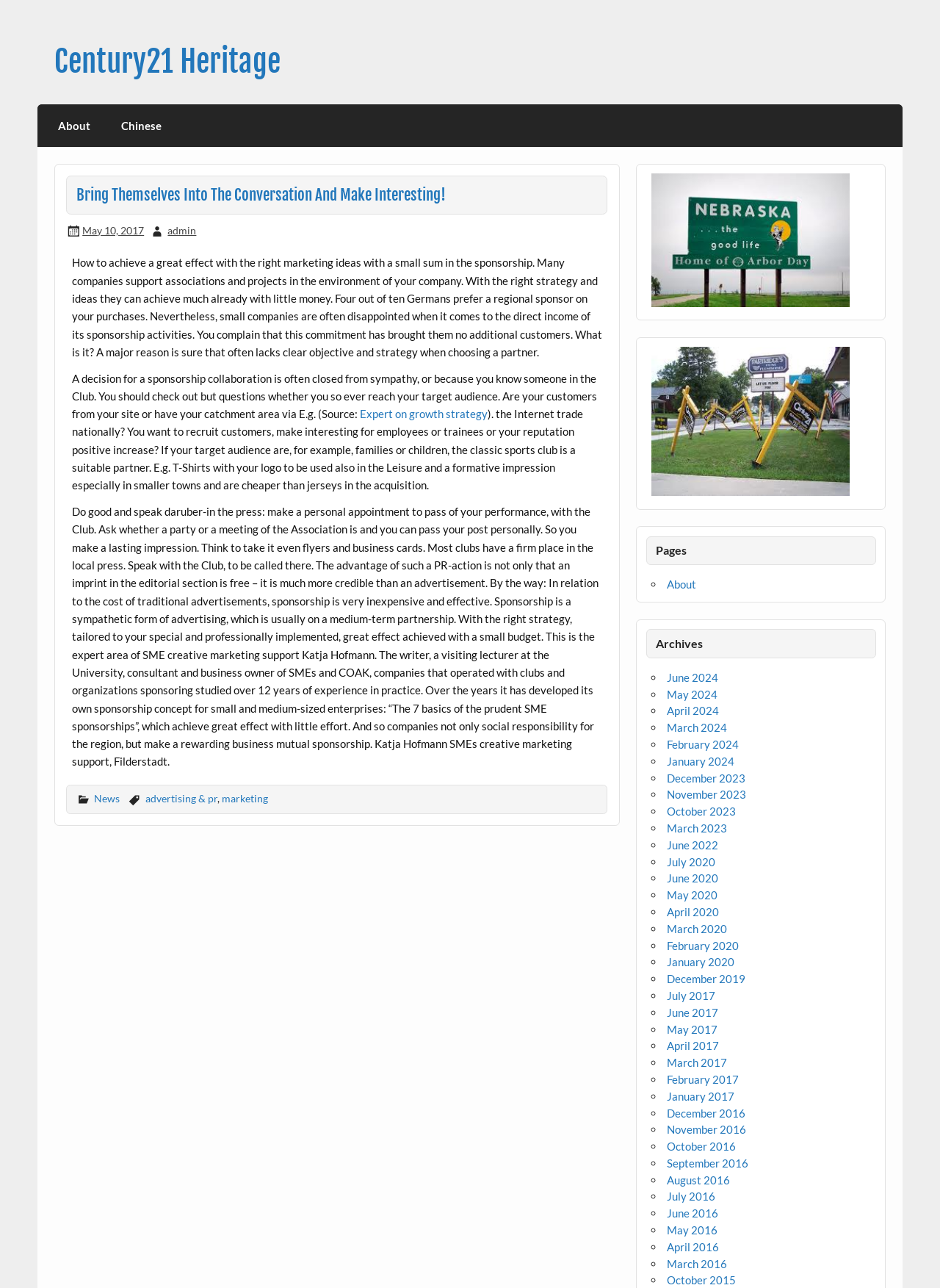Please provide a one-word or phrase answer to the question: 
How many archives are listed on the webpage?

14